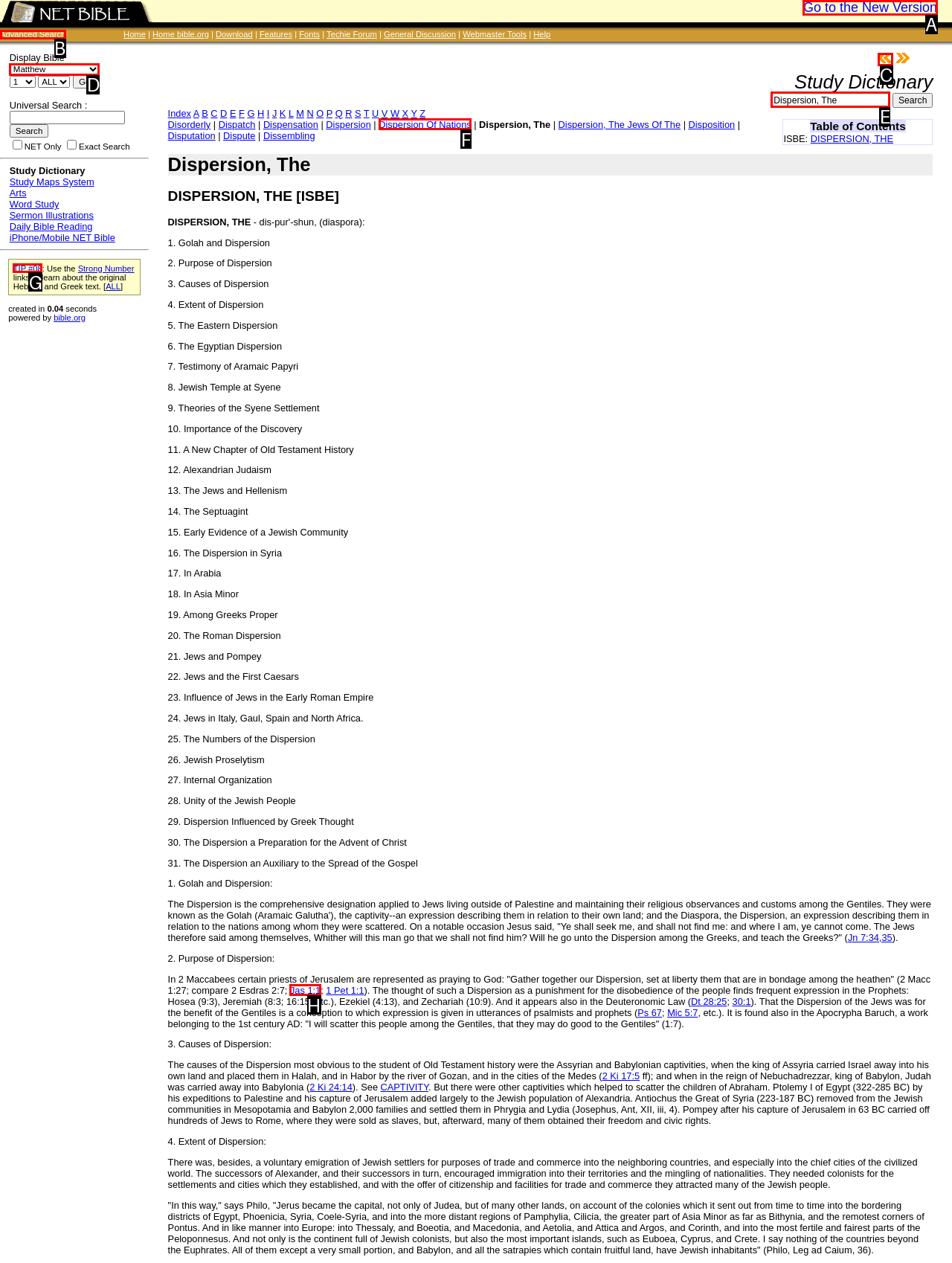Identify the correct UI element to click on to achieve the following task: Search for a term Respond with the corresponding letter from the given choices.

E